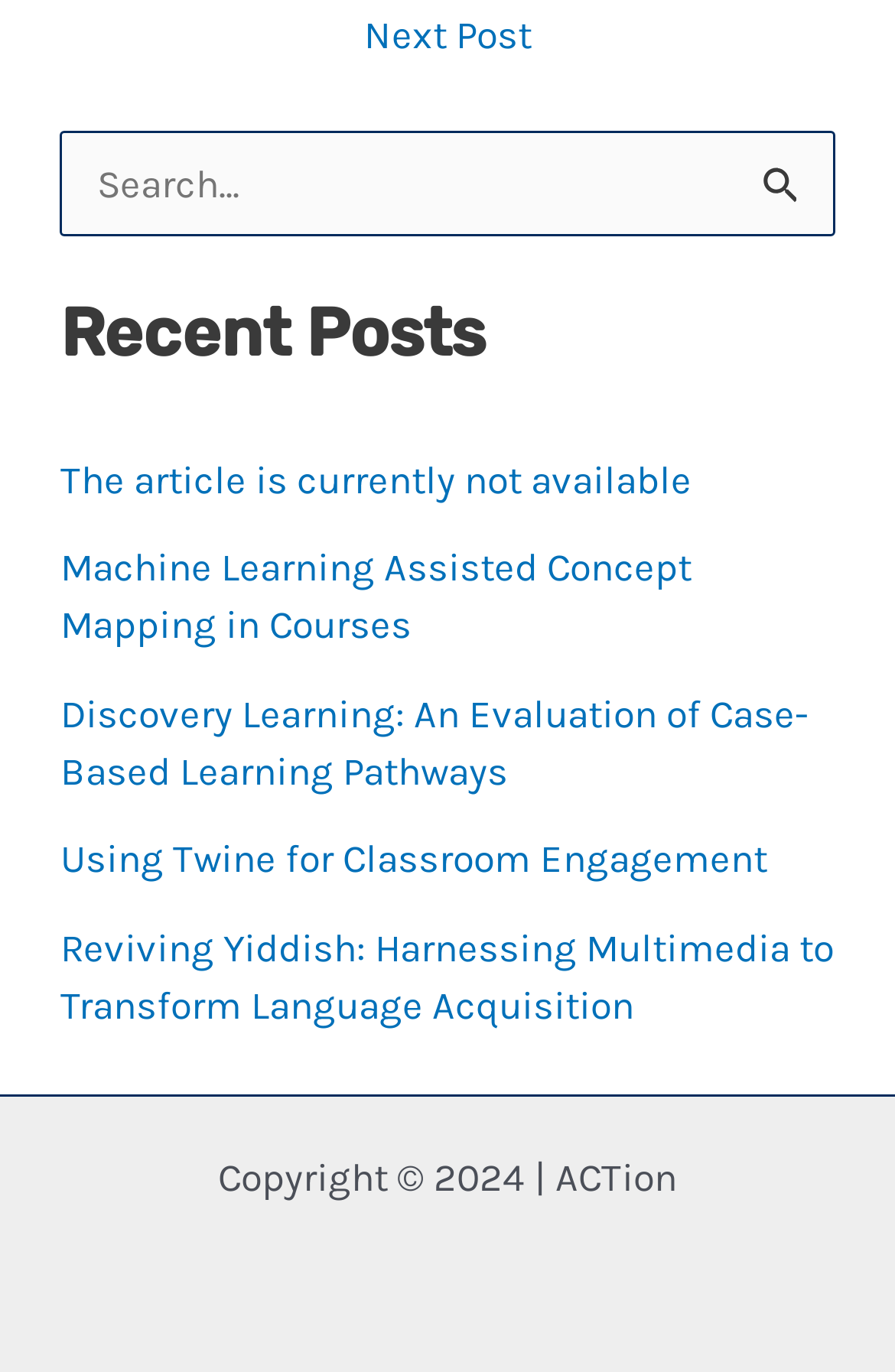How many buttons are there in the search section?
Based on the screenshot, provide your answer in one word or phrase.

2